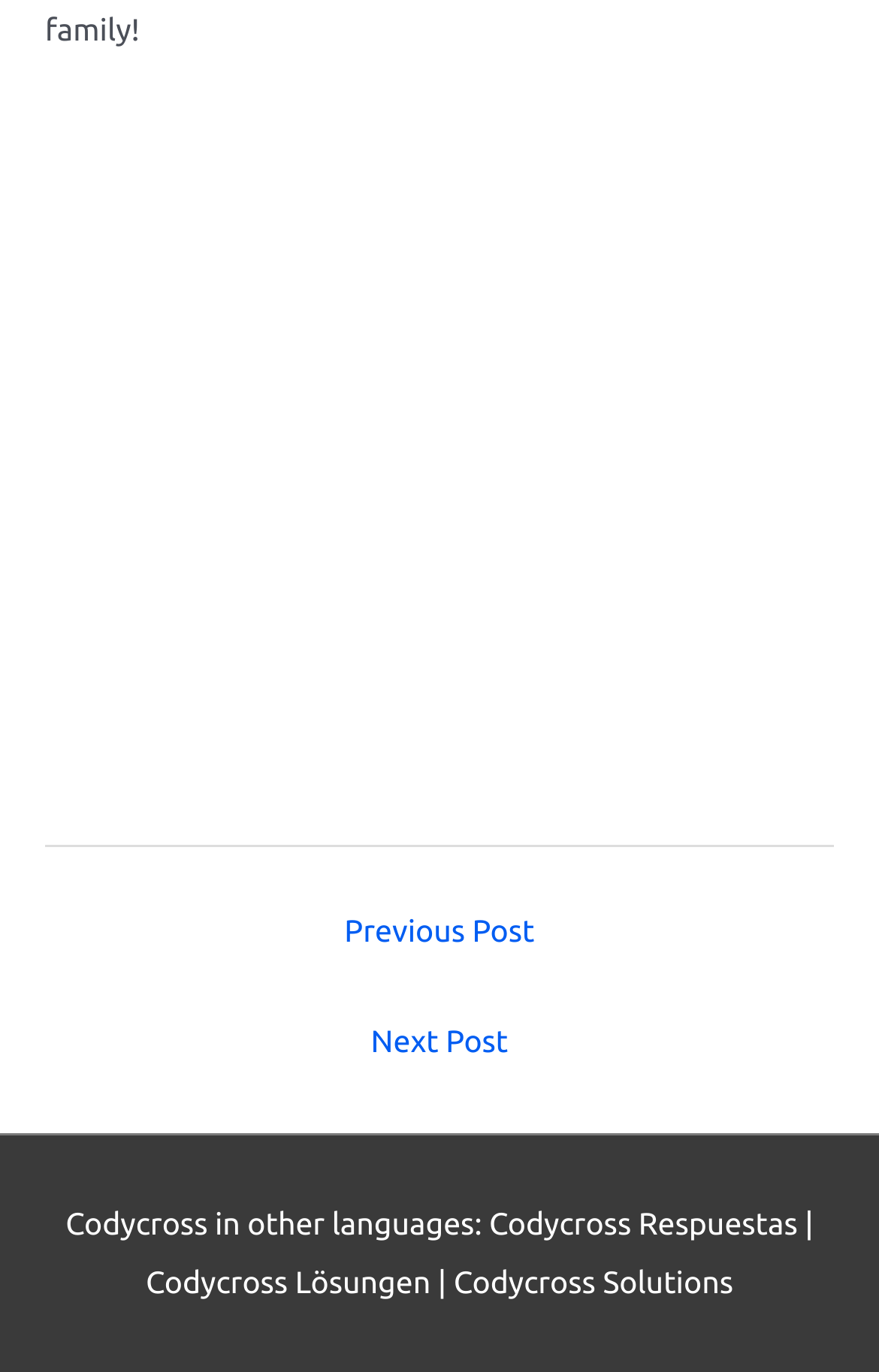What is the purpose of the text 'Codycross in other languages:'?
Please use the image to deliver a detailed and complete answer.

The text 'Codycross in other languages:' is used to introduce the language options available for Codycross, which are listed below it, including 'Codycross Respuestas', 'Codycross Lösungen', and 'Codycross Solutions'.